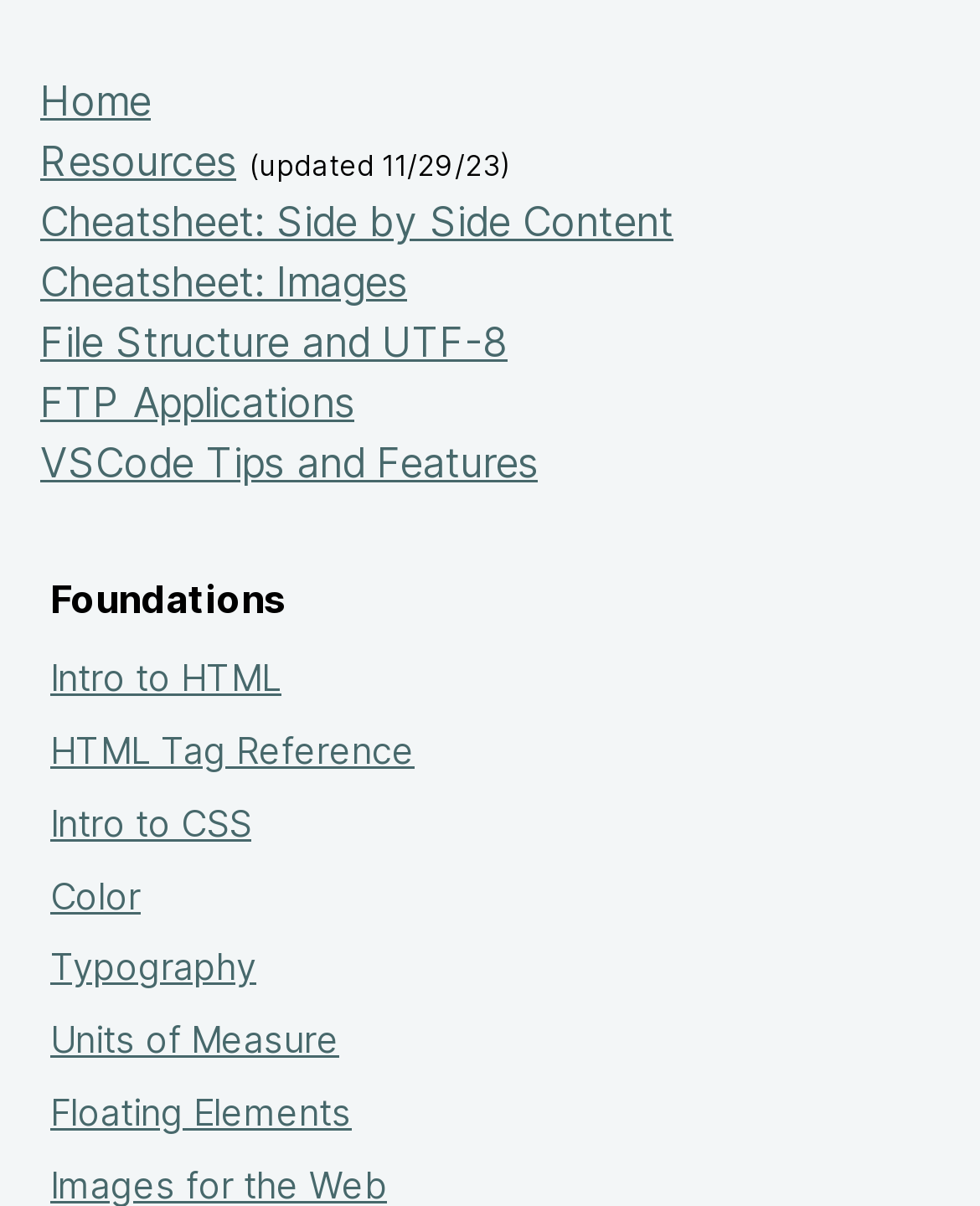Determine the bounding box coordinates for the area you should click to complete the following instruction: "Click the 'Home' link".

[0.041, 0.063, 0.154, 0.105]